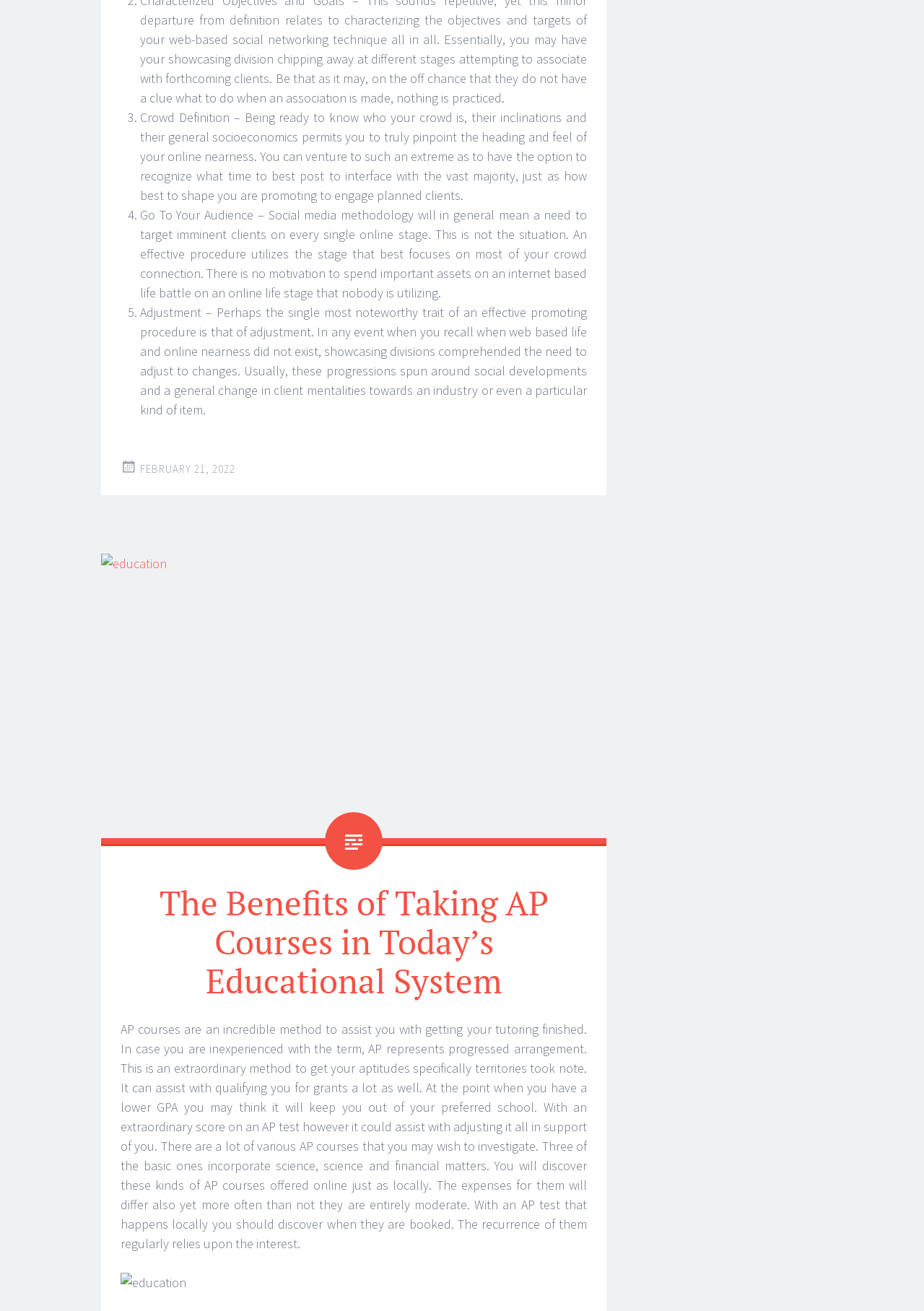How many links are there in the footer?
Relying on the image, give a concise answer in one word or a brief phrase.

1